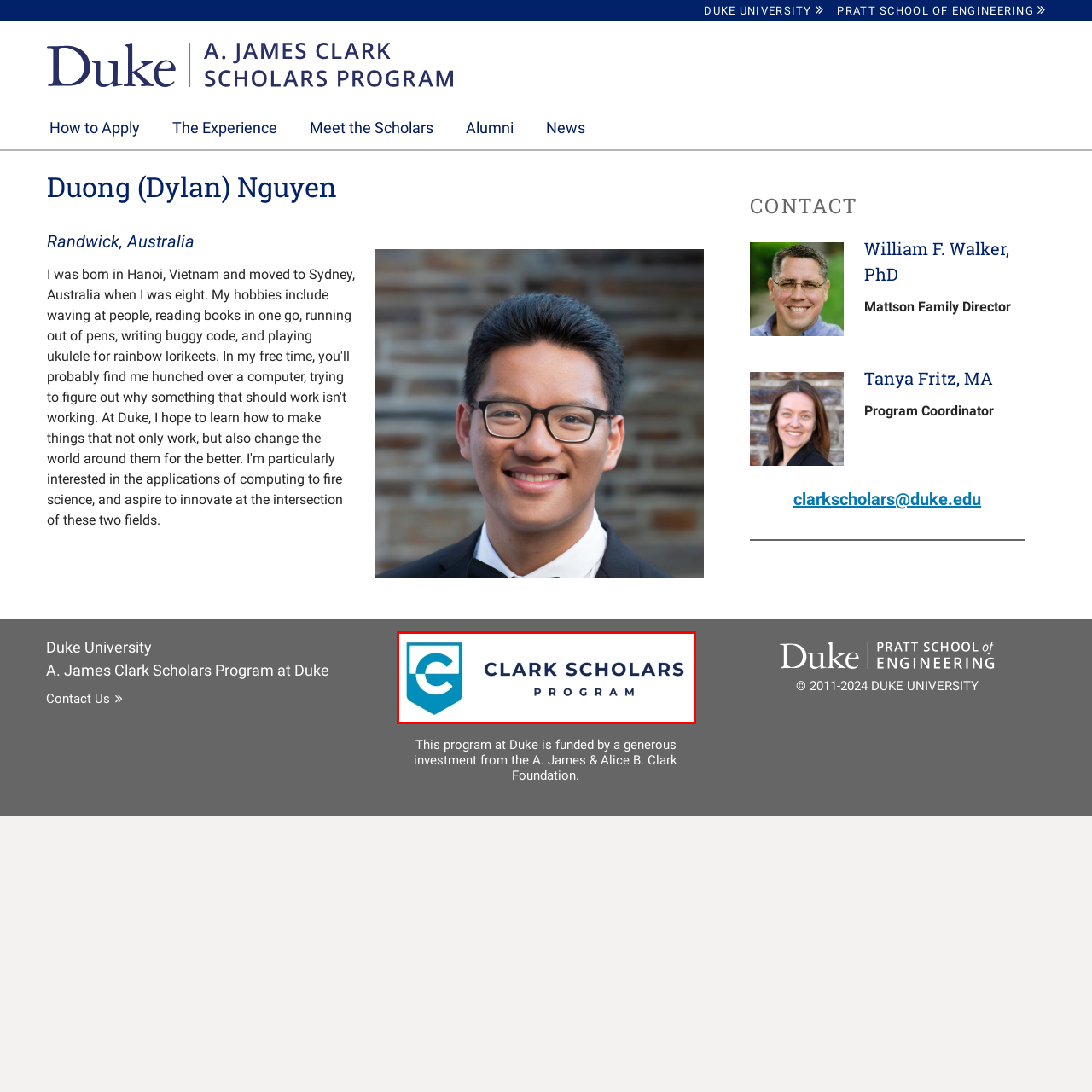What is written in navy blue beside the emblem?
Analyze the content within the red bounding box and offer a detailed answer to the question.

To the right of the emblem, the words 'CLARK SCHOLARS' are boldly displayed in navy blue, which is a prominent part of the logo's design.